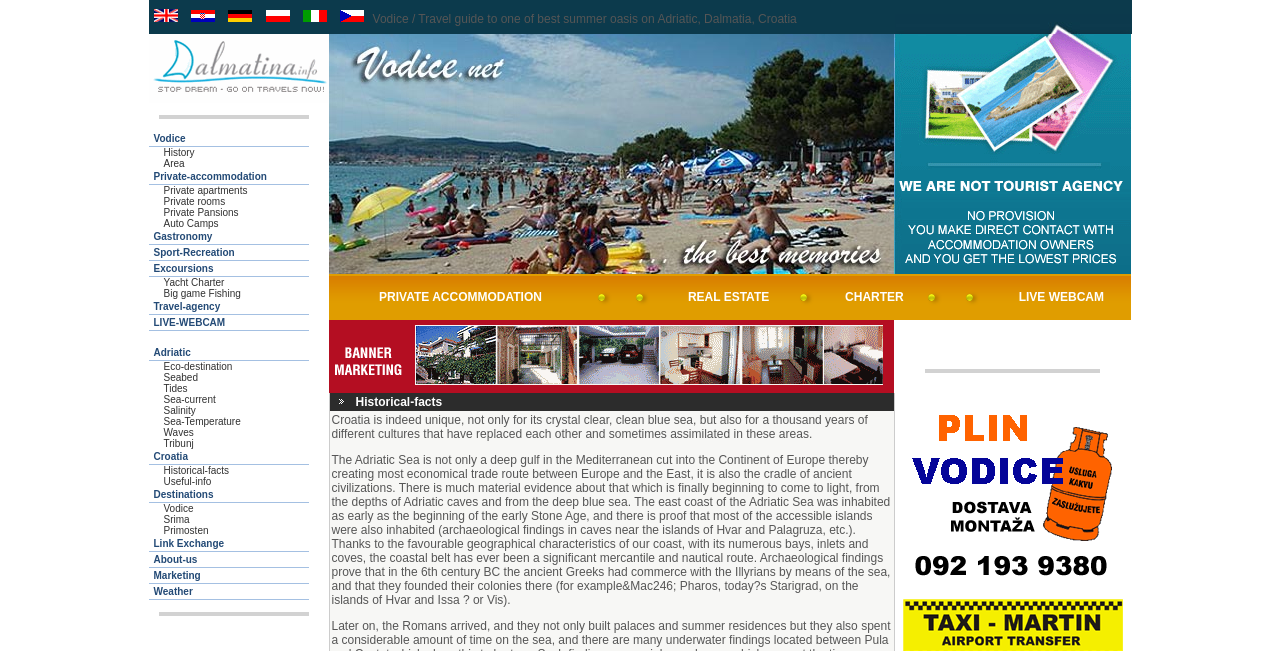Show the bounding box coordinates for the element that needs to be clicked to execute the following instruction: "Check LIVE WEBCAM". Provide the coordinates in the form of four float numbers between 0 and 1, i.e., [left, top, right, bottom].

[0.116, 0.484, 0.241, 0.508]